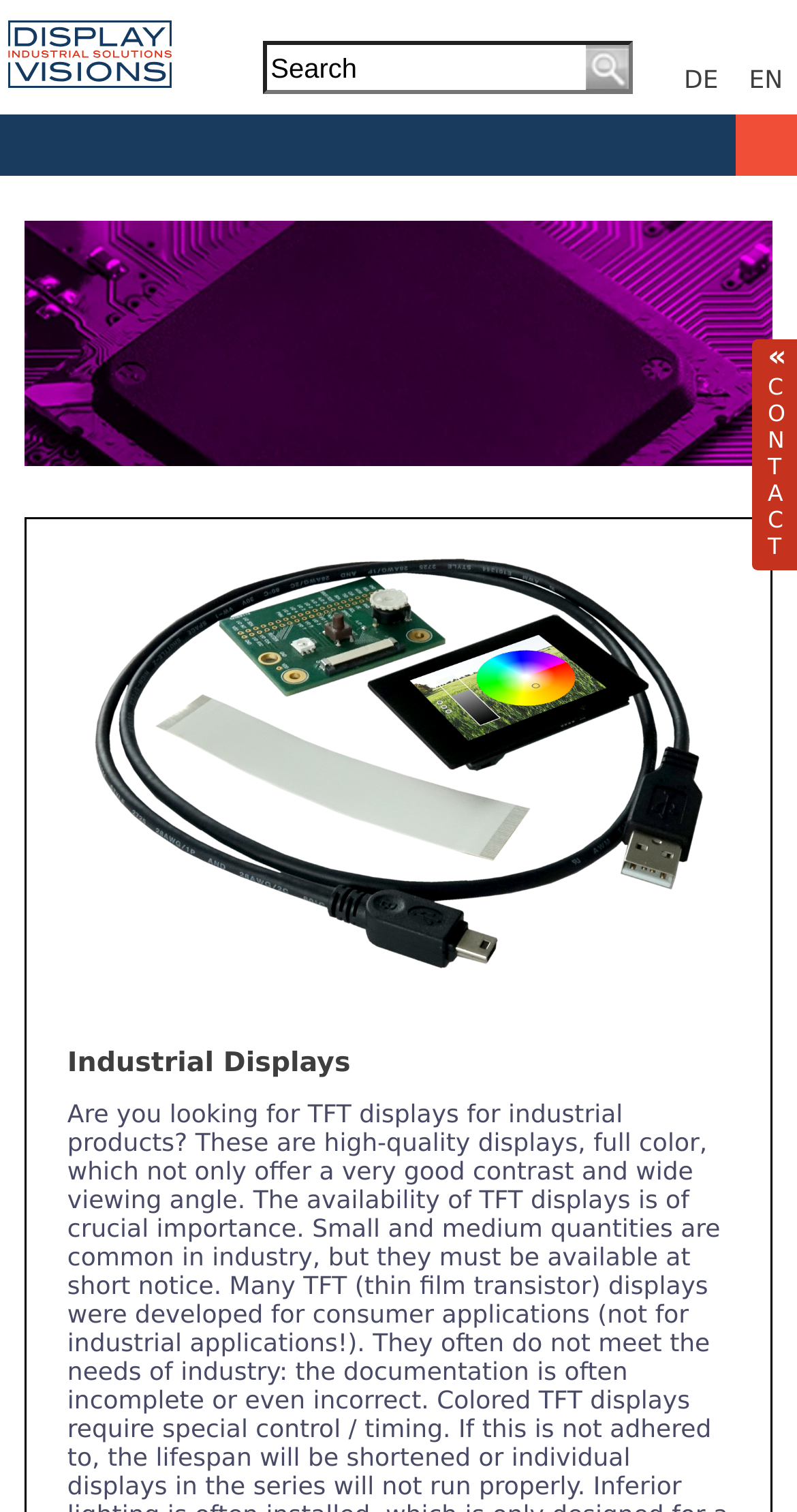Determine the bounding box coordinates of the clickable region to execute the instruction: "Go to company page". The coordinates should be four float numbers between 0 and 1, denoted as [left, top, right, bottom].

[0.0, 0.116, 0.326, 0.152]